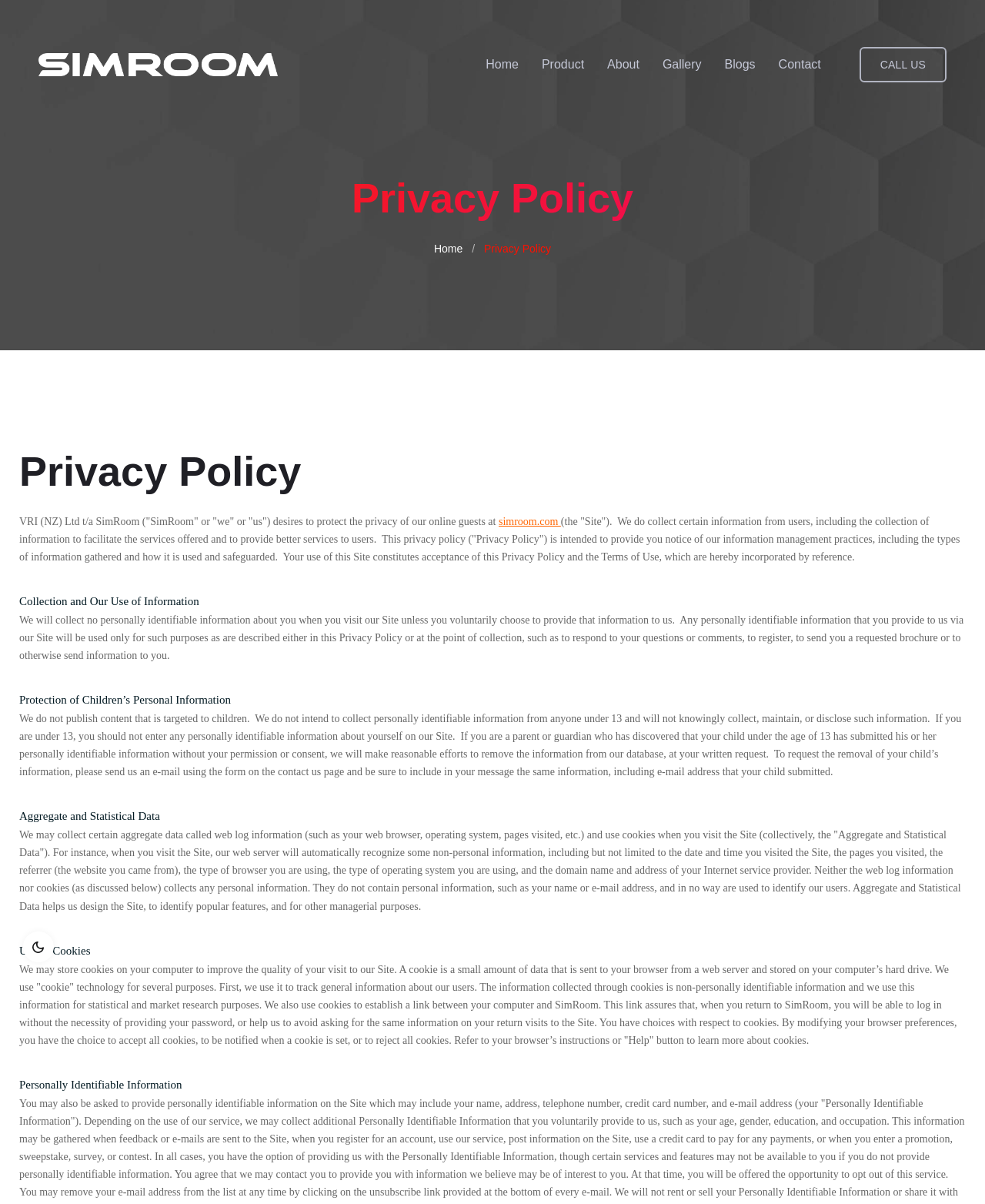Reply to the question with a single word or phrase:
What is the name of the logo on the top left?

SimRoom Logo